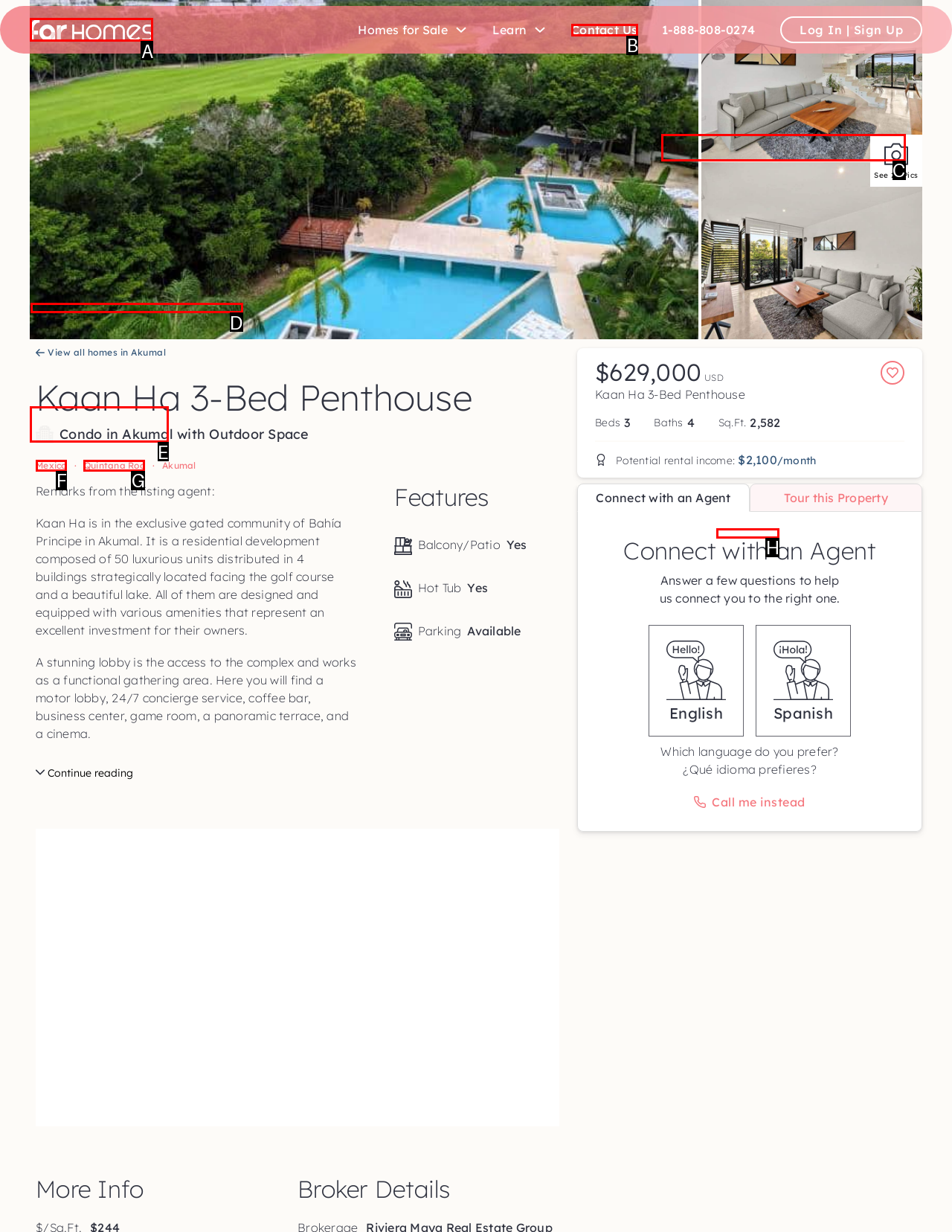From the description: Next icon/arrow/Right-16px, select the HTML element that fits best. Reply with the letter of the appropriate option.

E